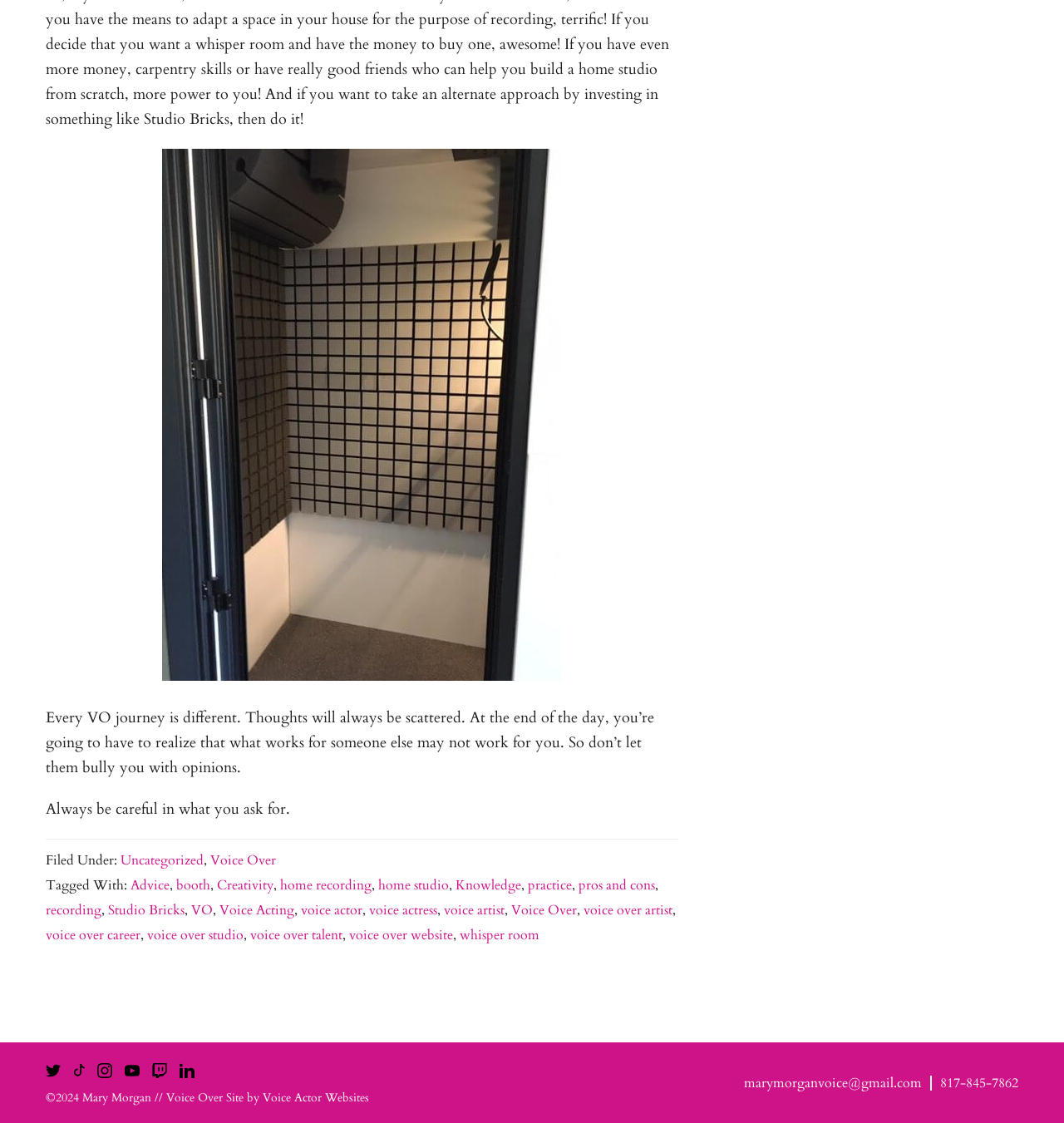What is the main theme of this website?
Answer the question with a detailed and thorough explanation.

The website appears to be focused on voice over, as evident from the text 'Every VO journey is different' and the numerous links related to voice over, such as 'Voice Over', 'Voice Acting', and 'Voice Over Artist'.